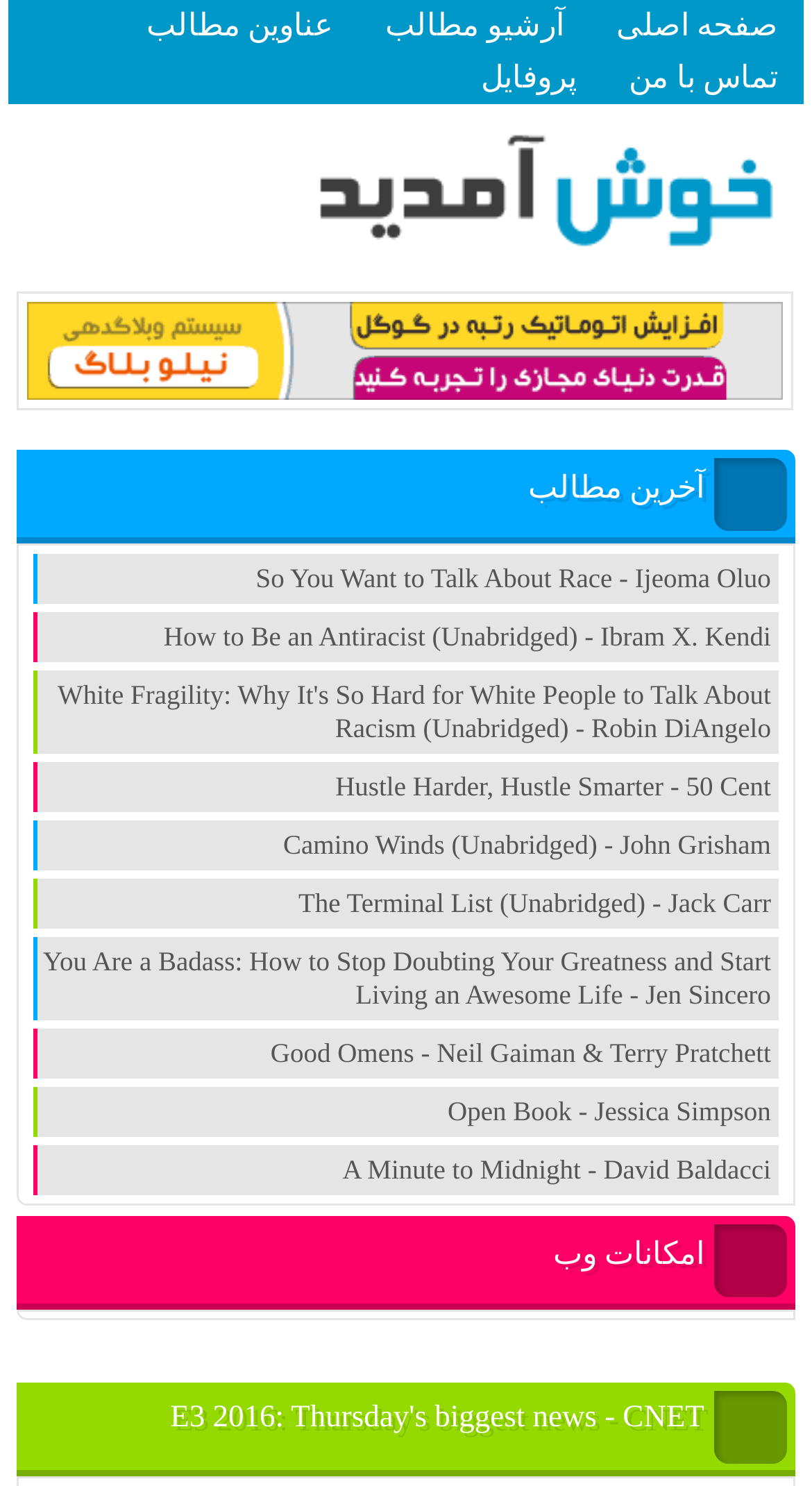What is the language of the webpage?
Carefully analyze the image and provide a thorough answer to the question.

The webpage contains links and headings with Persian text, such as 'صفحه اصلی', 'آرشيو مطالب', and 'امکانات وب', which suggests that the language of the webpage is Persian.